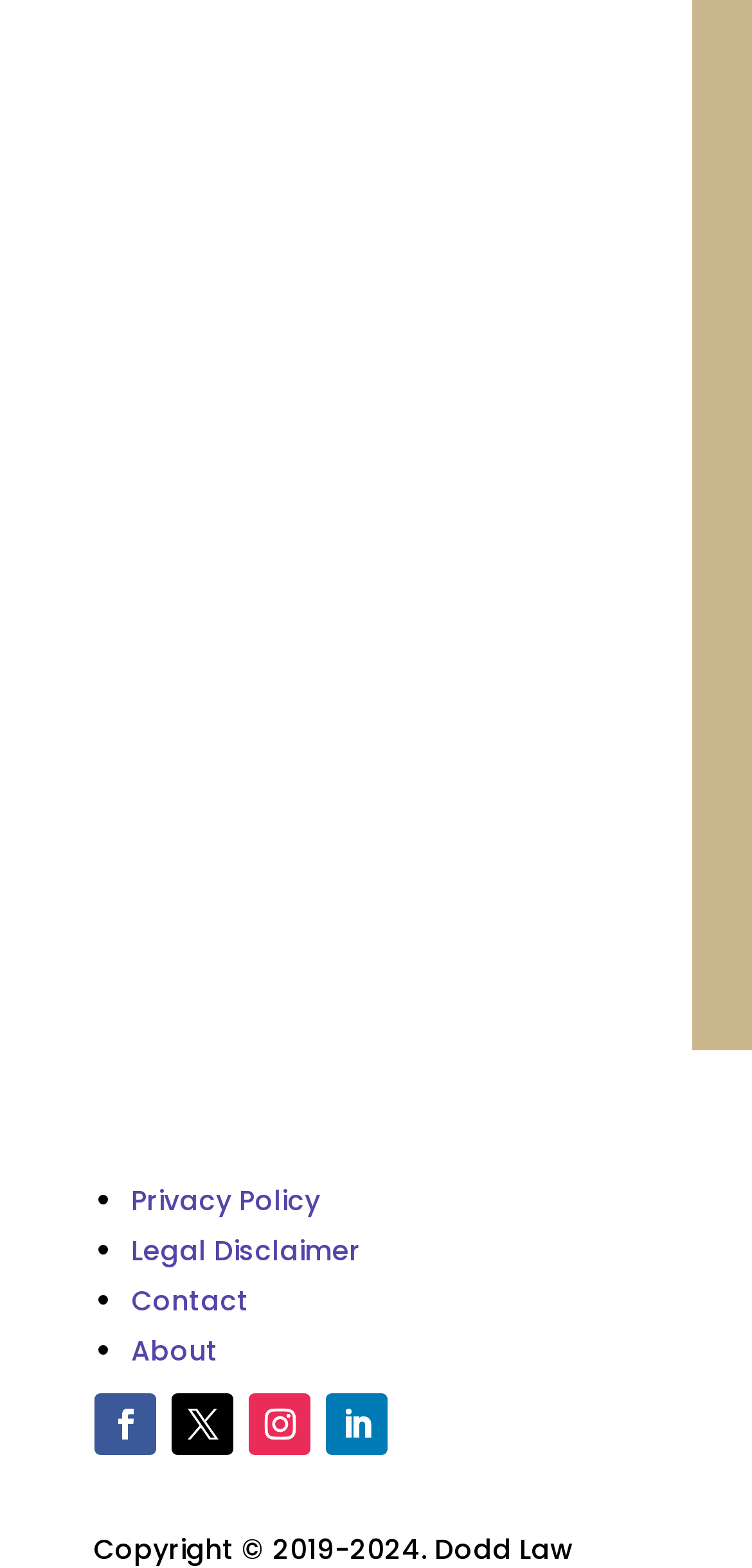Determine the bounding box for the UI element that matches this description: "Legal Disclaimer".

[0.174, 0.786, 0.479, 0.81]